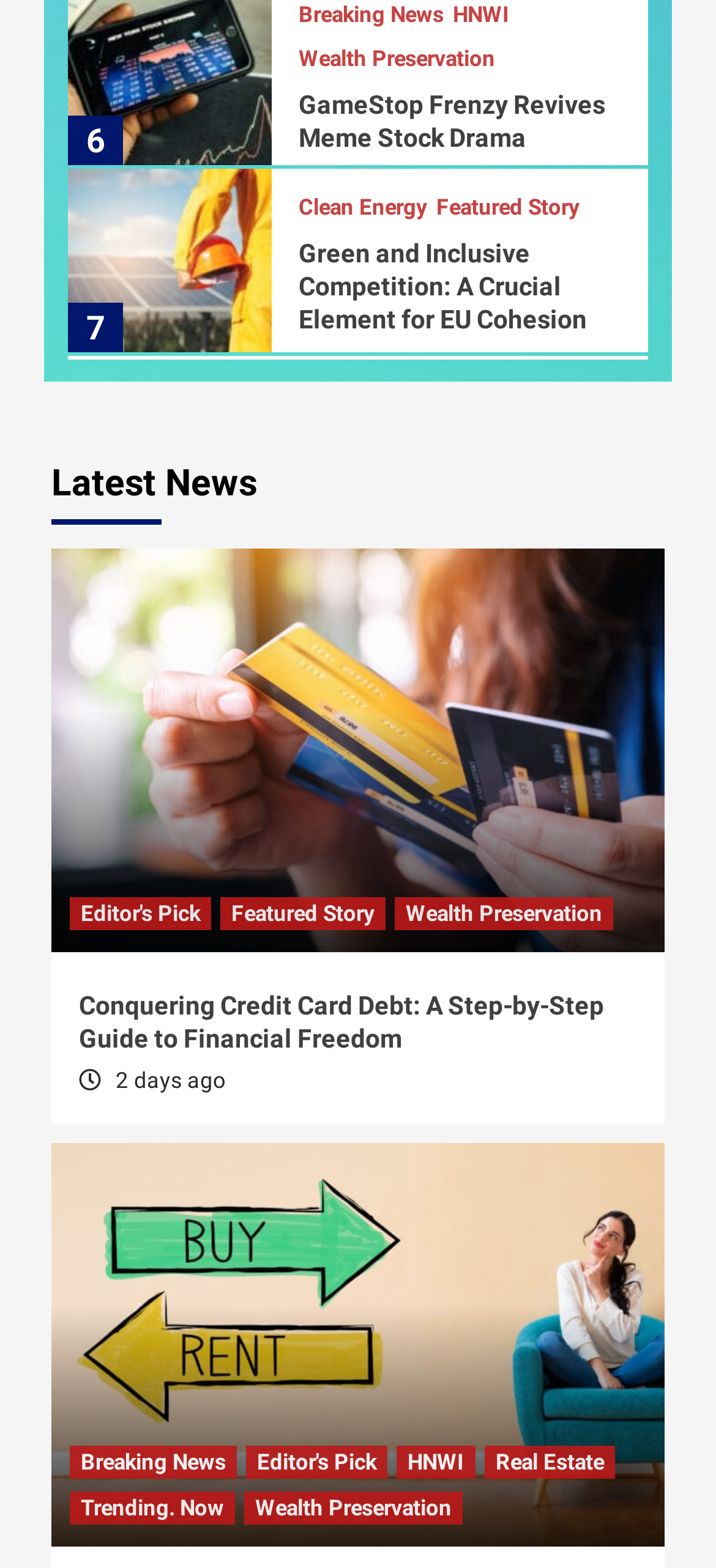Locate the UI element described as follows: "Featured Story". Return the bounding box coordinates as four float numbers between 0 and 1 in the order [left, top, right, bottom].

[0.596, 0.385, 0.796, 0.399]